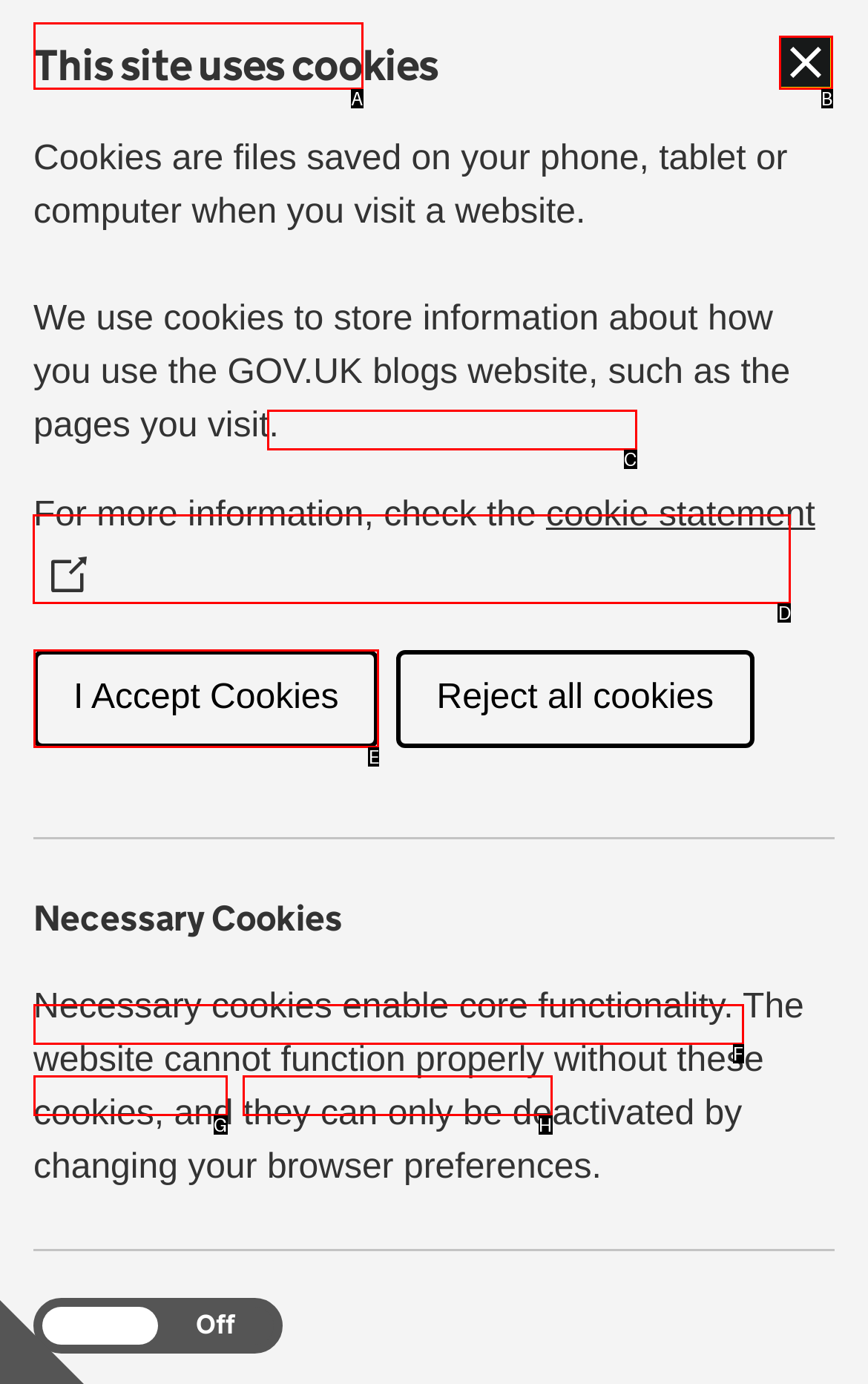Select the letter associated with the UI element you need to click to perform the following action: Search for something
Reply with the correct letter from the options provided.

D